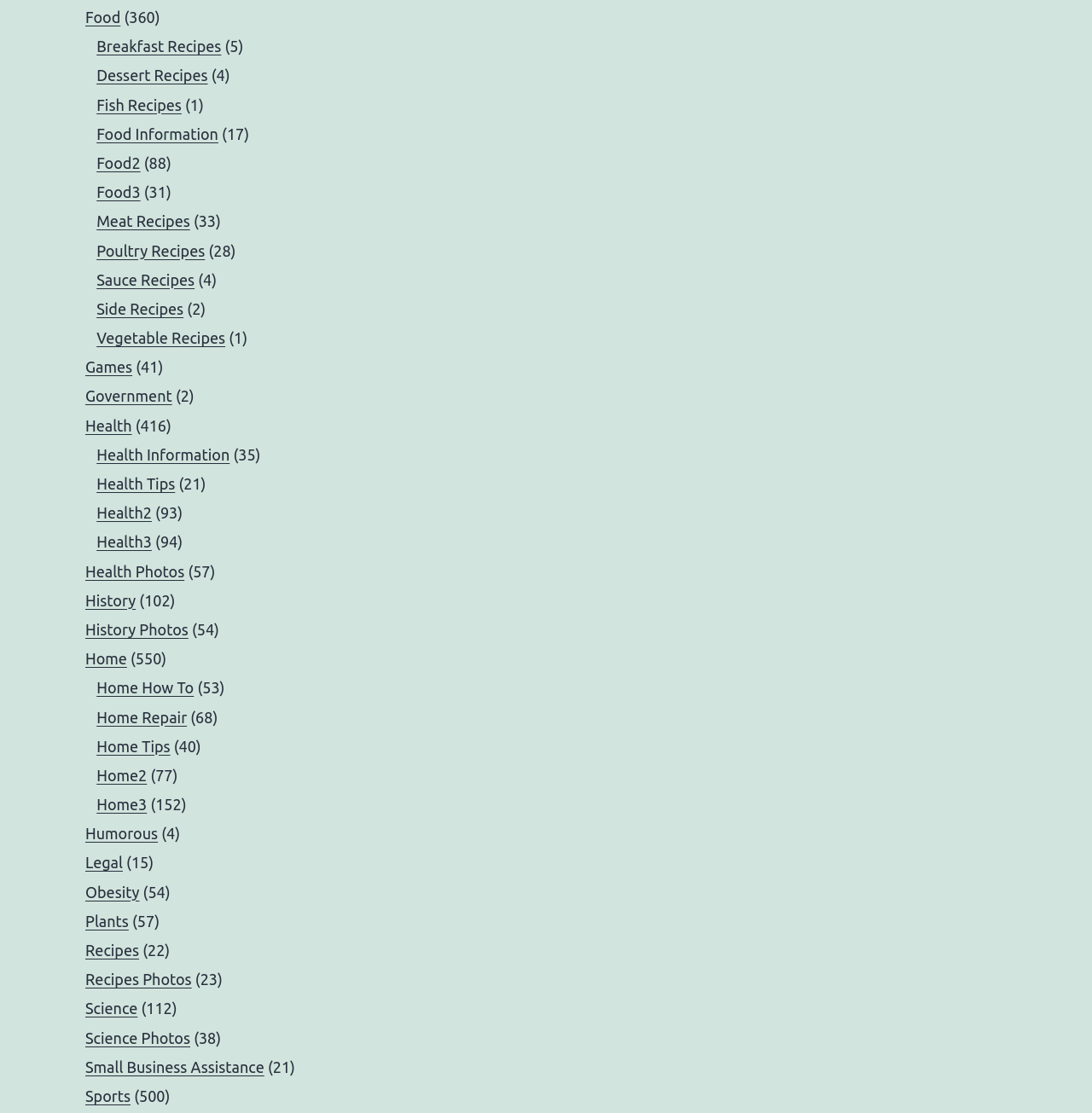Given the following UI element description: "Small Business Assistance", find the bounding box coordinates in the webpage screenshot.

[0.078, 0.951, 0.242, 0.966]